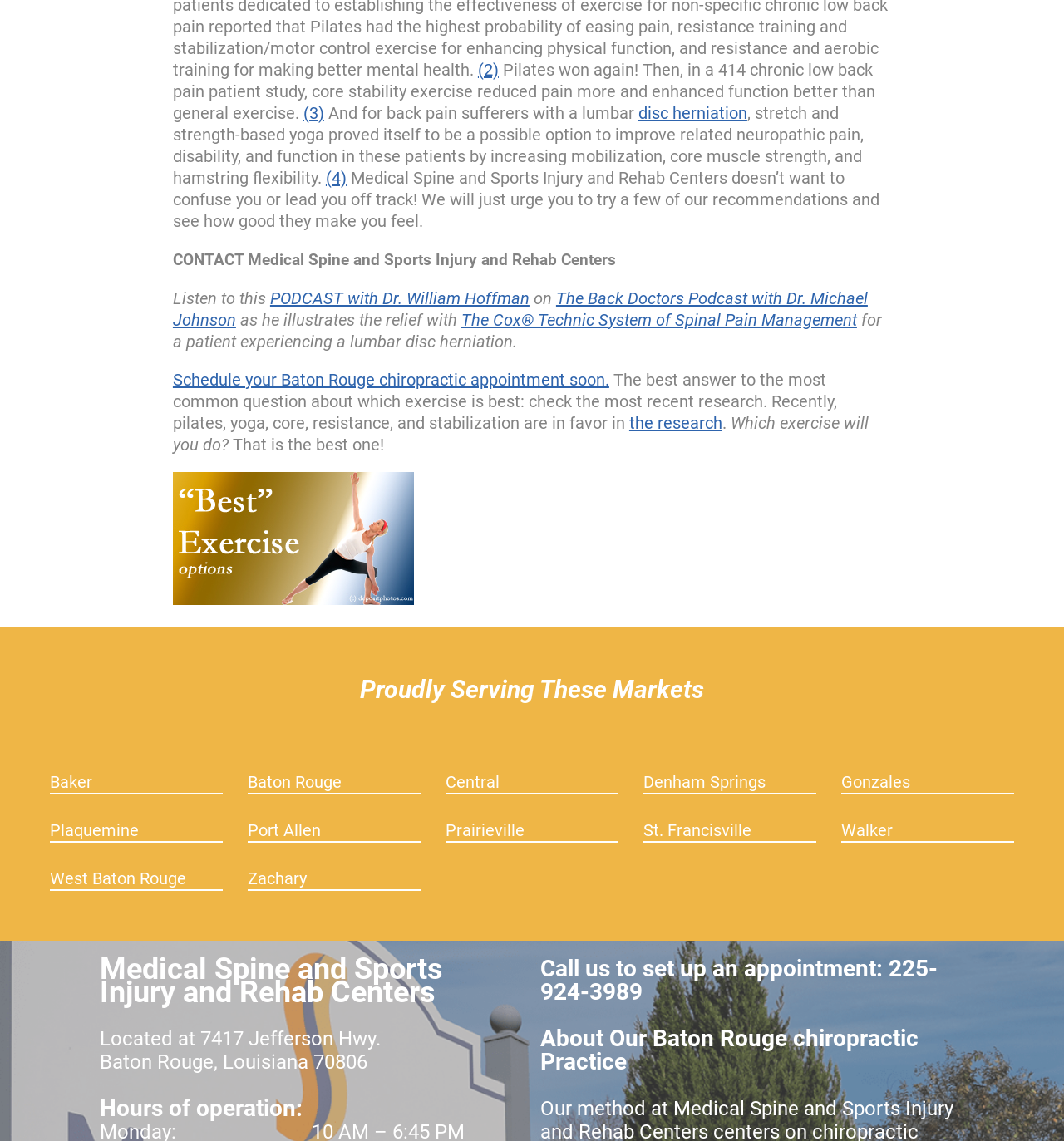Identify the bounding box coordinates for the element you need to click to achieve the following task: "Click on the 'CONTACT' link". Provide the bounding box coordinates as four float numbers between 0 and 1, in the form [left, top, right, bottom].

None